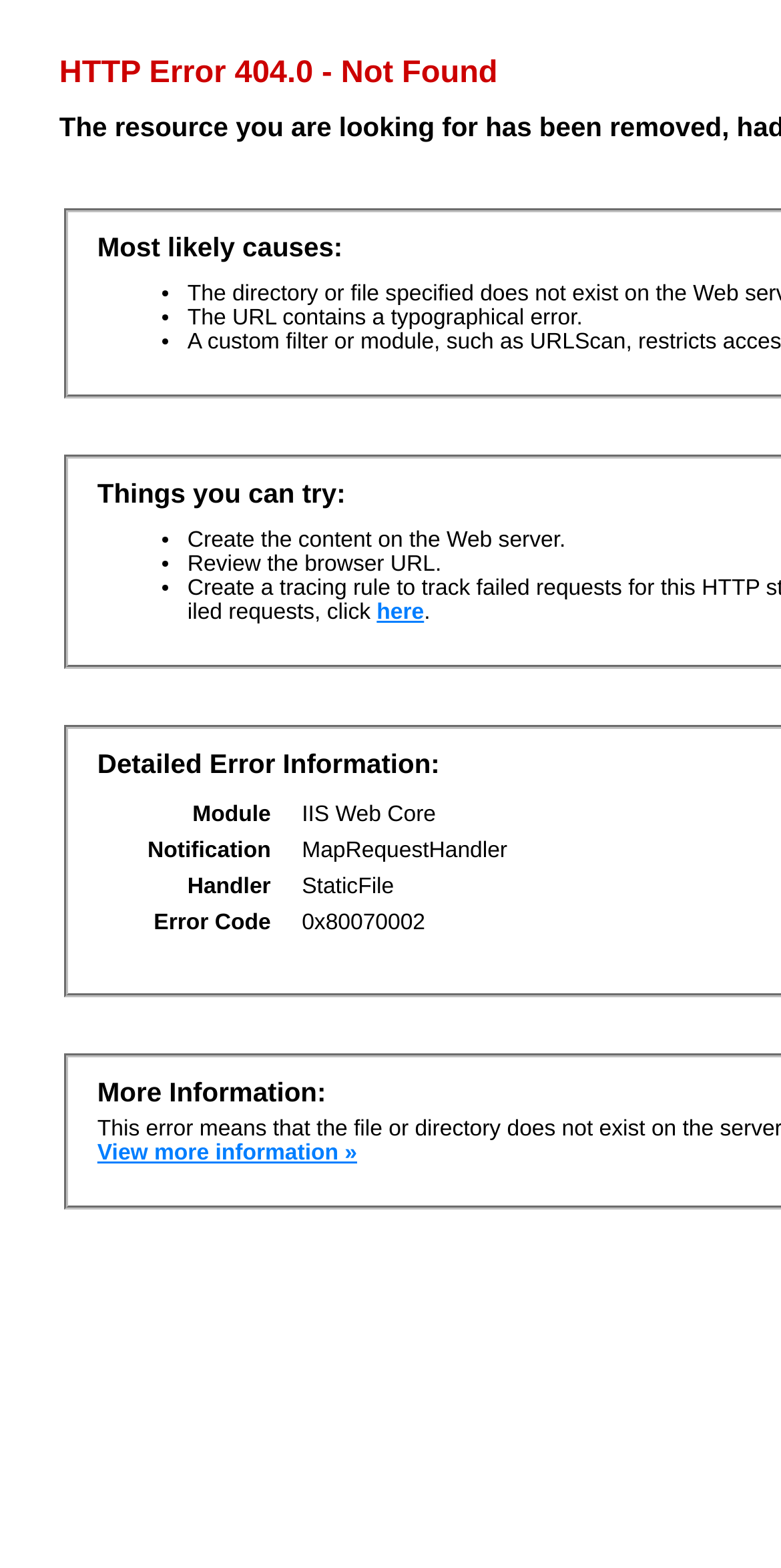Respond to the question below with a concise word or phrase:
What is the recommended action?

Review the browser URL